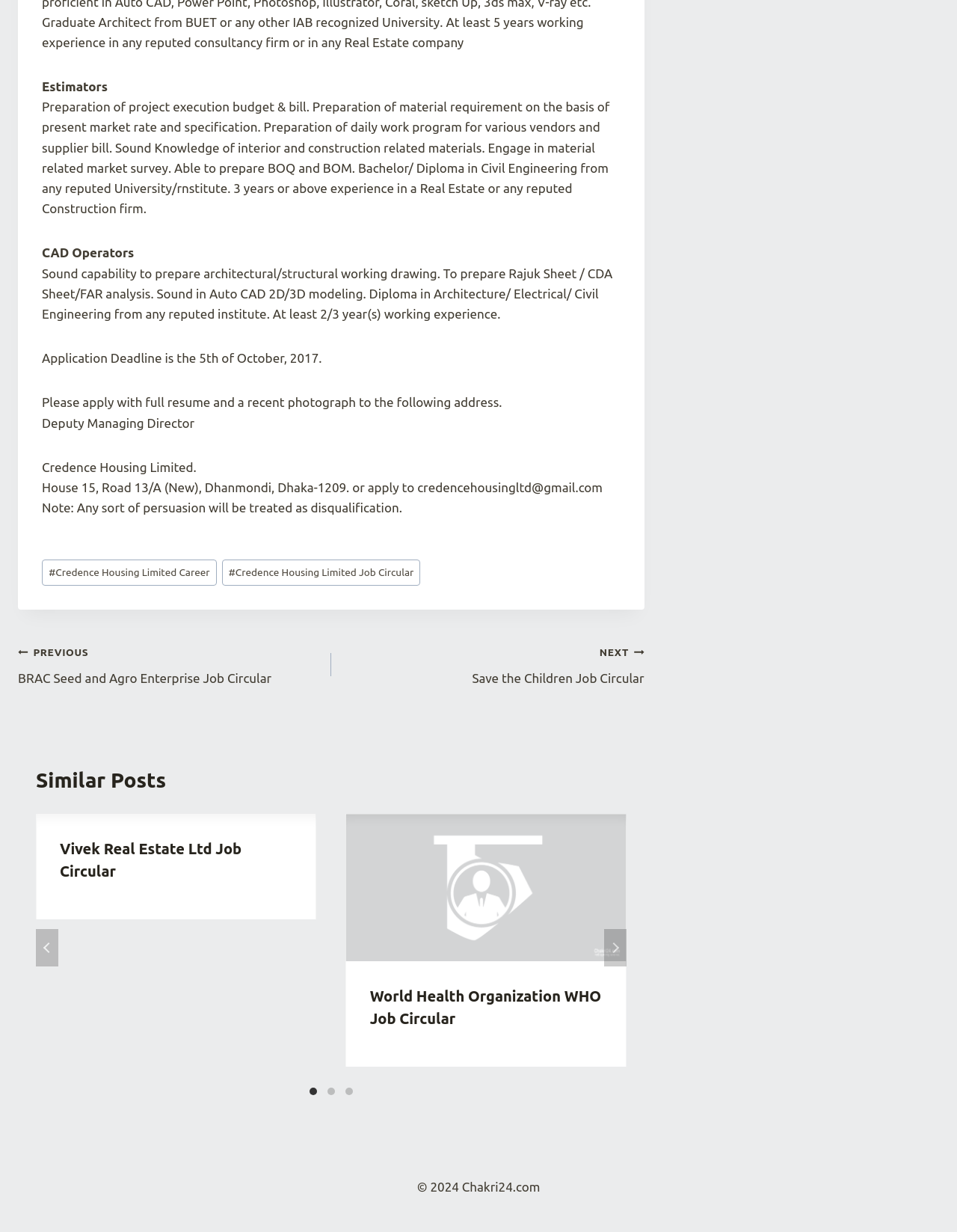Determine the bounding box for the HTML element described here: "#Credence Housing Limited Career". The coordinates should be given as [left, top, right, bottom] with each number being a float between 0 and 1.

[0.044, 0.454, 0.226, 0.475]